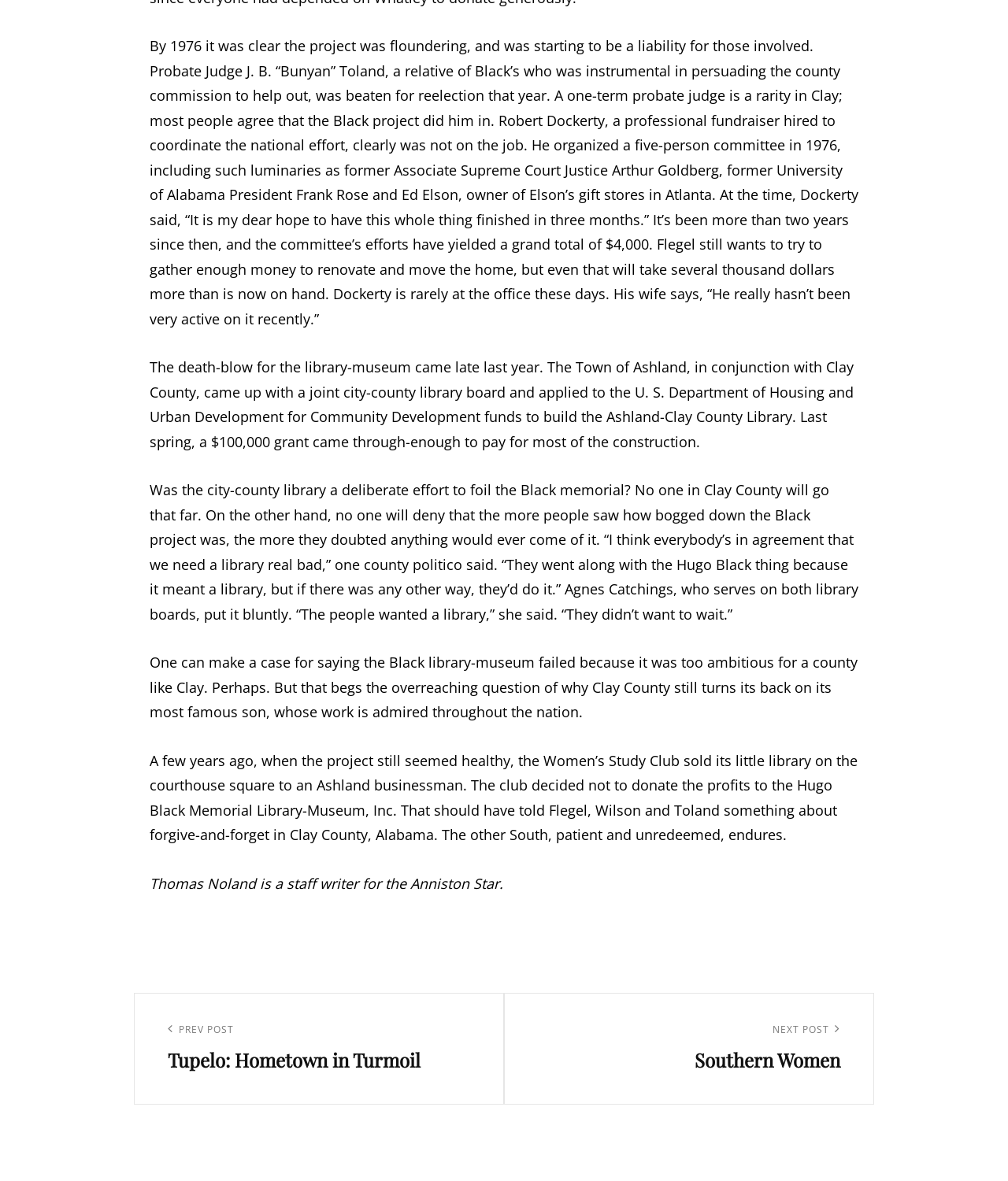What is the name of the library that was built instead?
Refer to the image and respond with a one-word or short-phrase answer.

Ashland-Clay County Library